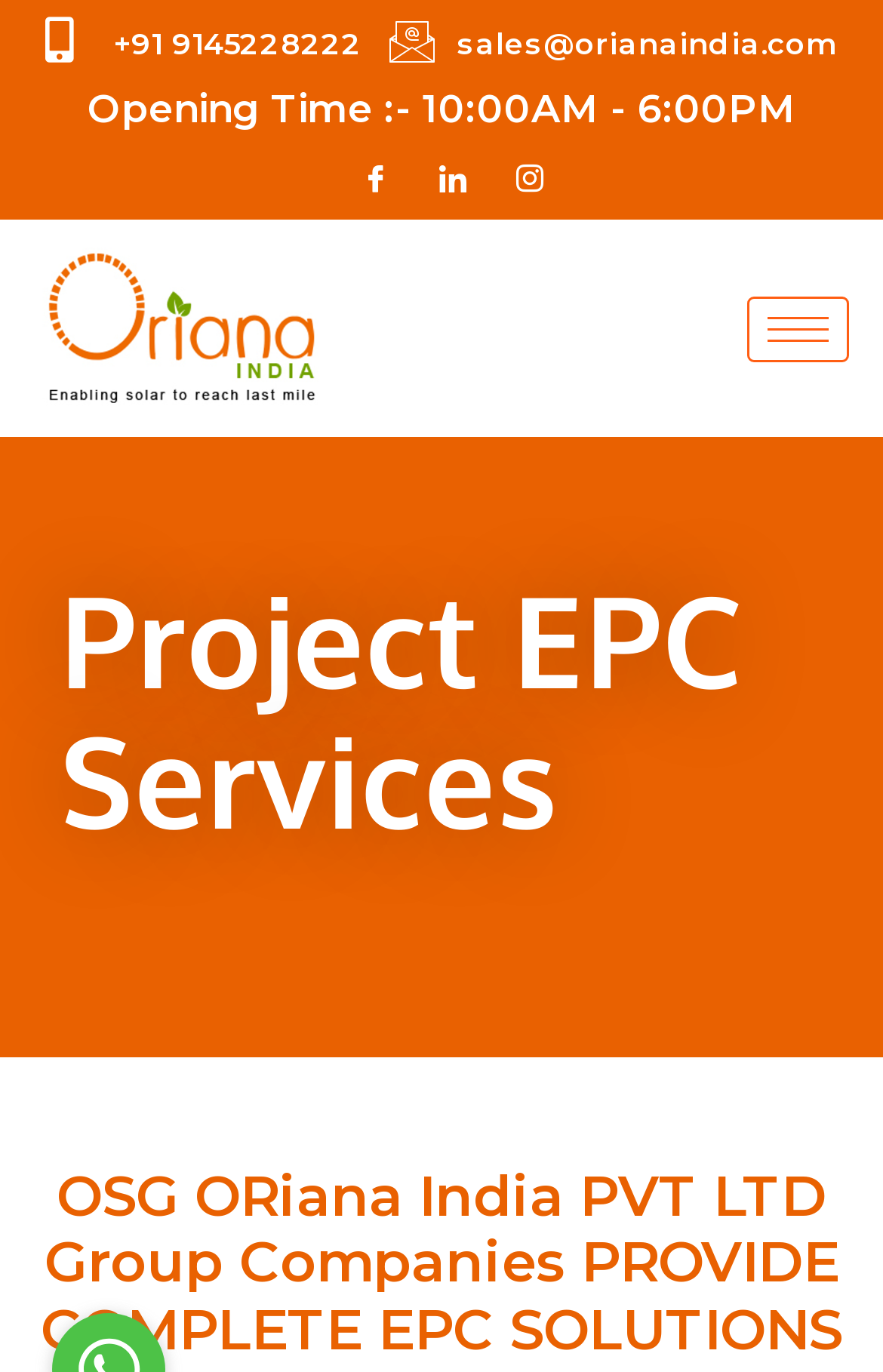Bounding box coordinates are given in the format (top-left x, top-left y, bottom-right x, bottom-right y). All values should be floating point numbers between 0 and 1. Provide the bounding box coordinate for the UI element described as: aria-label="Facebook"

[0.387, 0.105, 0.464, 0.154]